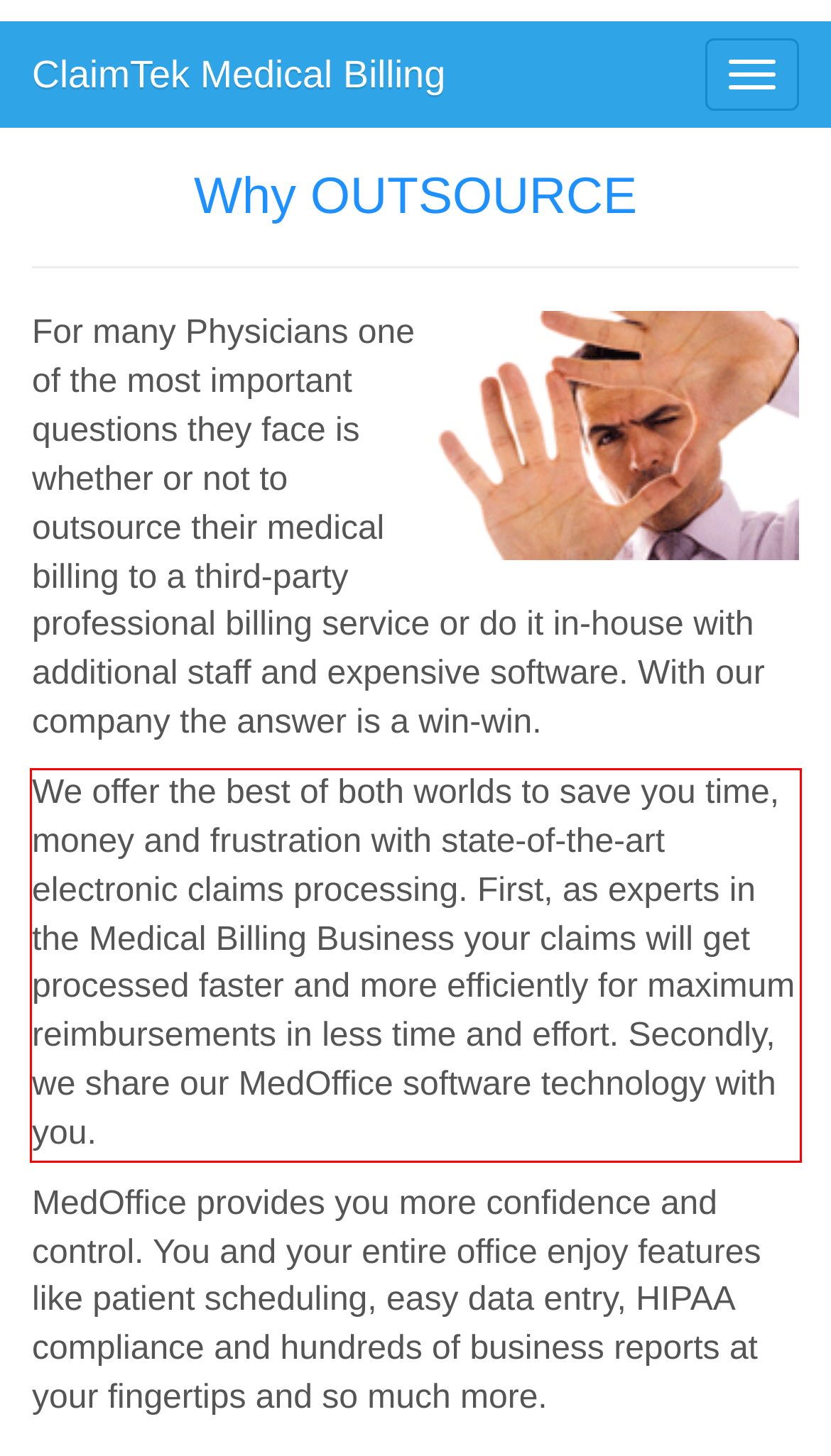Analyze the screenshot of the webpage and extract the text from the UI element that is inside the red bounding box.

We offer the best of both worlds to save you time, money and frustration with state-of-the-art electronic claims processing. First, as experts in the Medical Billing Business your claims will get processed faster and more efficiently for maximum reimbursements in less time and effort. Secondly, we share our MedOffice software technology with you.